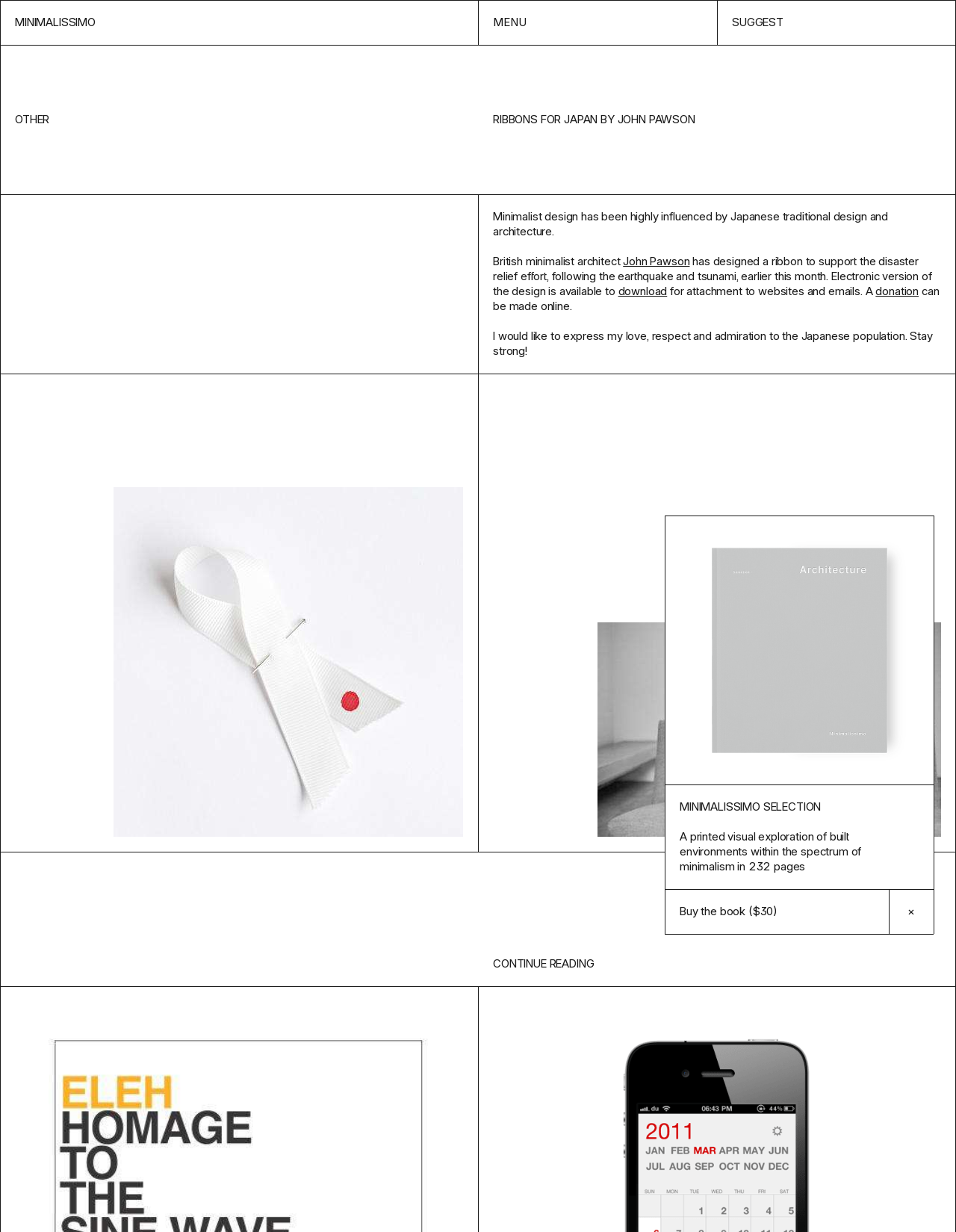Analyze the image and answer the question with as much detail as possible: 
What is the theme of the printed visual exploration?

I found the answer by reading the text in the section about the Minimalissimo Selection, which states 'A printed visual exploration of built environments within the spectrum of minimalism...'.